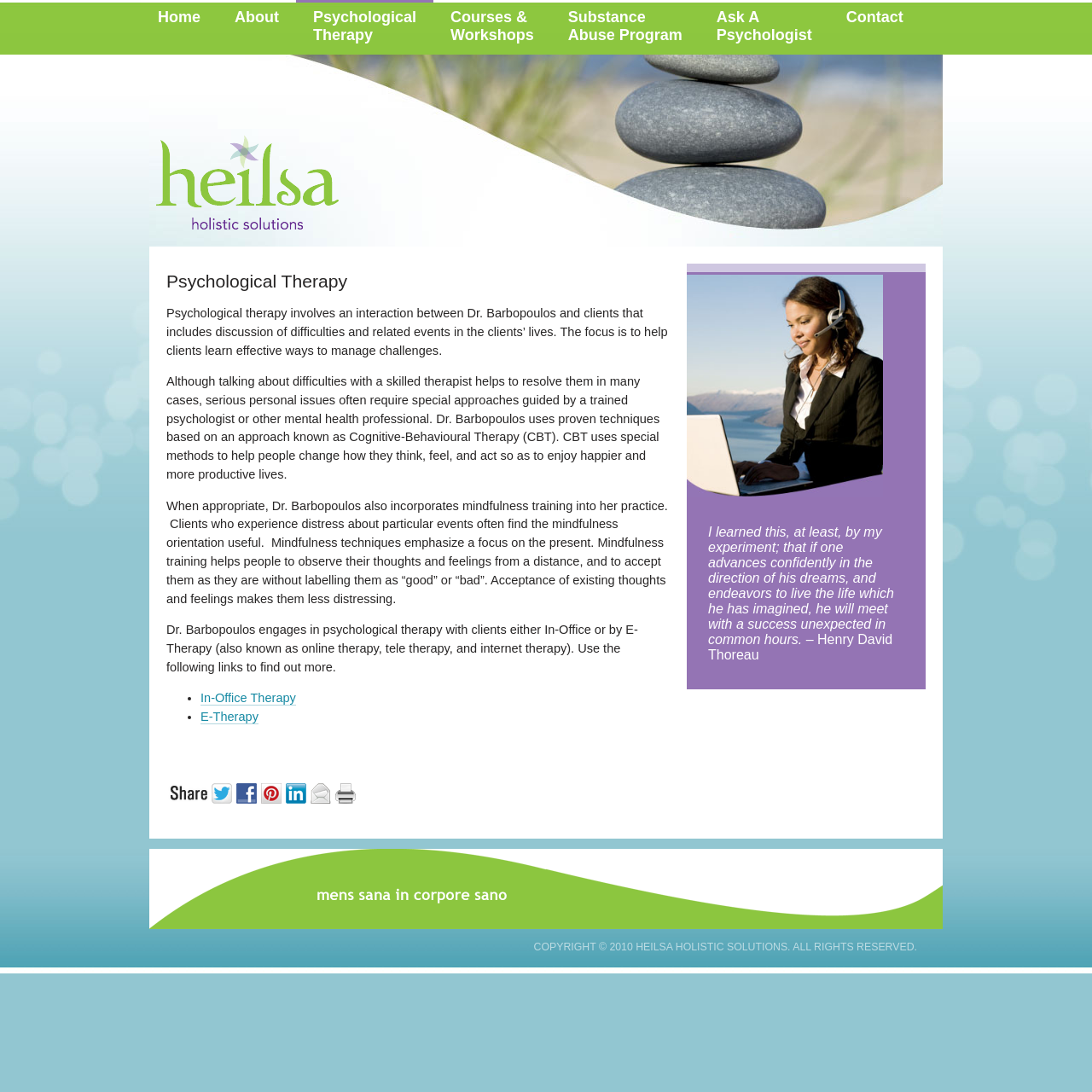Find and specify the bounding box coordinates that correspond to the clickable region for the instruction: "Contact Heilsa Holistic Solutions".

[0.759, 0.0, 0.843, 0.05]